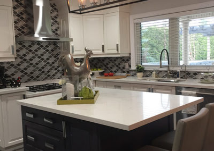Provide a comprehensive description of the image.

The image showcases a beautifully renovated kitchen that is both stylish and functional. At the center is a large, white island with a smooth countertop, providing ample space for meal preparation and casual dining. The island is adorned with a decorative centerpiece featuring a silver rooster and fresh greenery, adding a touch of elegance. 

Surrounding the island is modern cabinetry painted in a crisp white finish, which complements the dark-toned base of the island. The backsplash presents a chic pattern of black, white, and gray tiles, contributing to the kitchen's contemporary aesthetic. Natural light floods the space through wide windows, illuminating the neat arrangement of kitchen tools and fresh produce on the counter, emphasizing the warm and inviting atmosphere. This kitchen renovation is part of "The Ashburn House Project," showcasing the transformation of a client's dream into a reality.